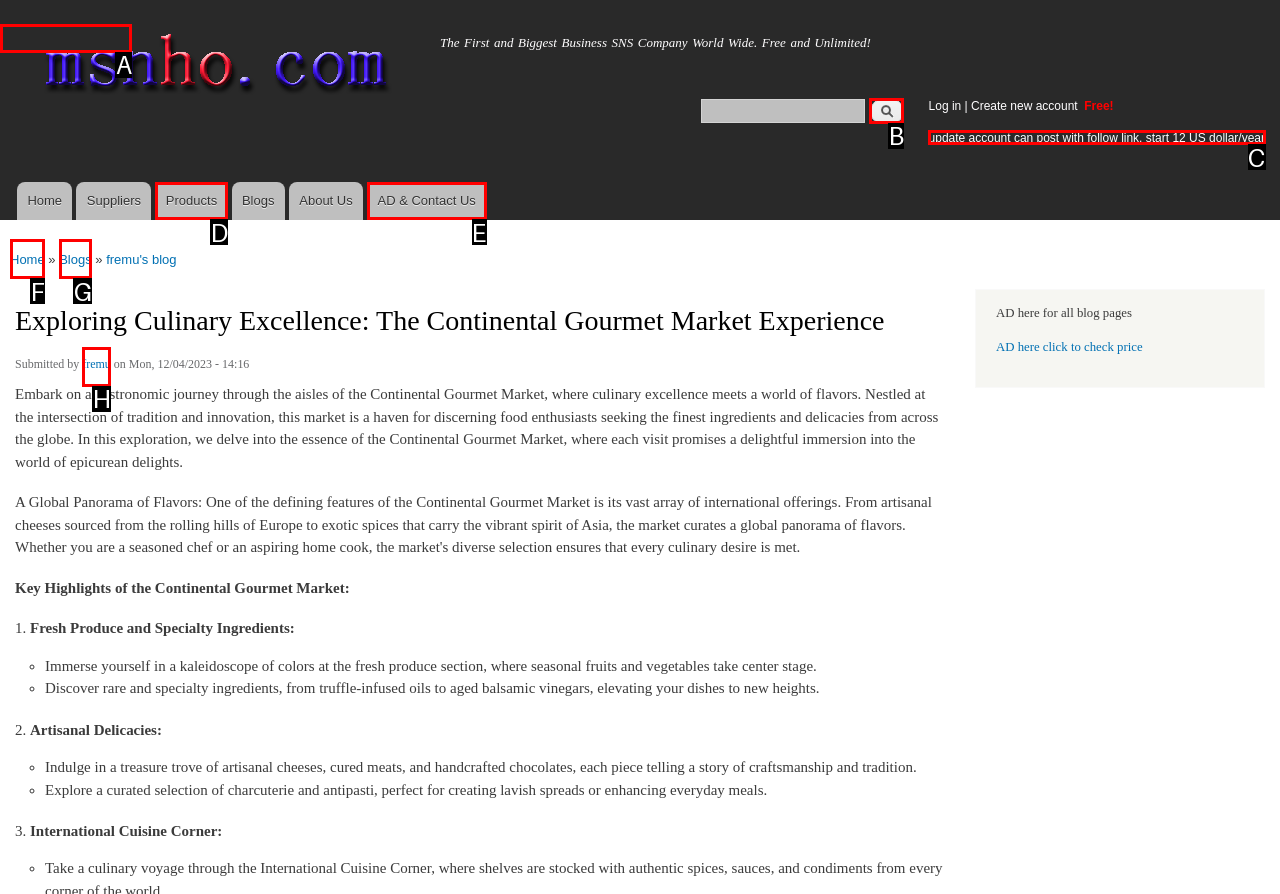Determine which option fits the element description: AD & Contact Us
Answer with the option’s letter directly.

E